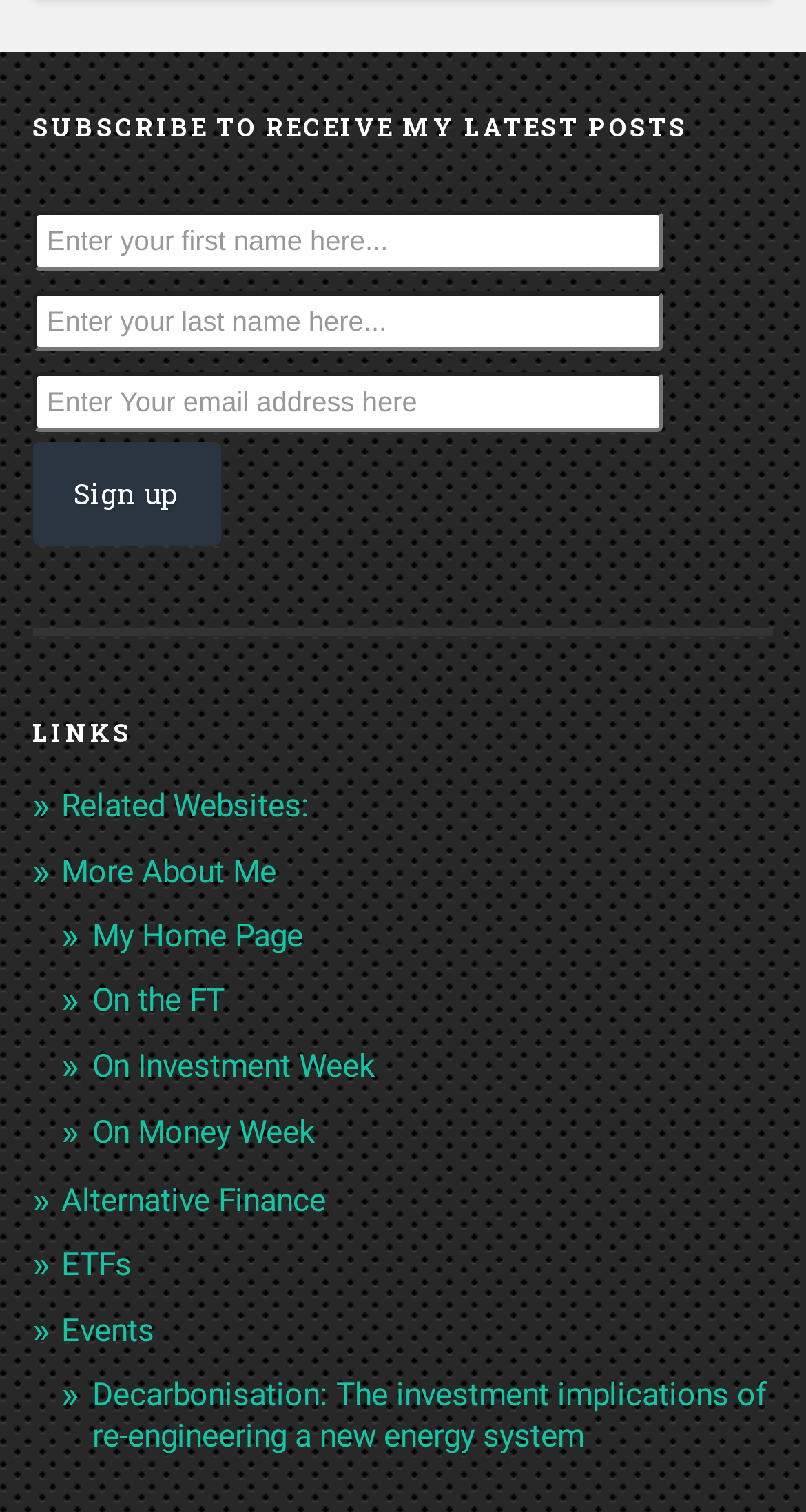Please determine the bounding box coordinates of the element to click on in order to accomplish the following task: "Explore the Decarbonisation article". Ensure the coordinates are four float numbers ranging from 0 to 1, i.e., [left, top, right, bottom].

[0.114, 0.91, 0.95, 0.962]